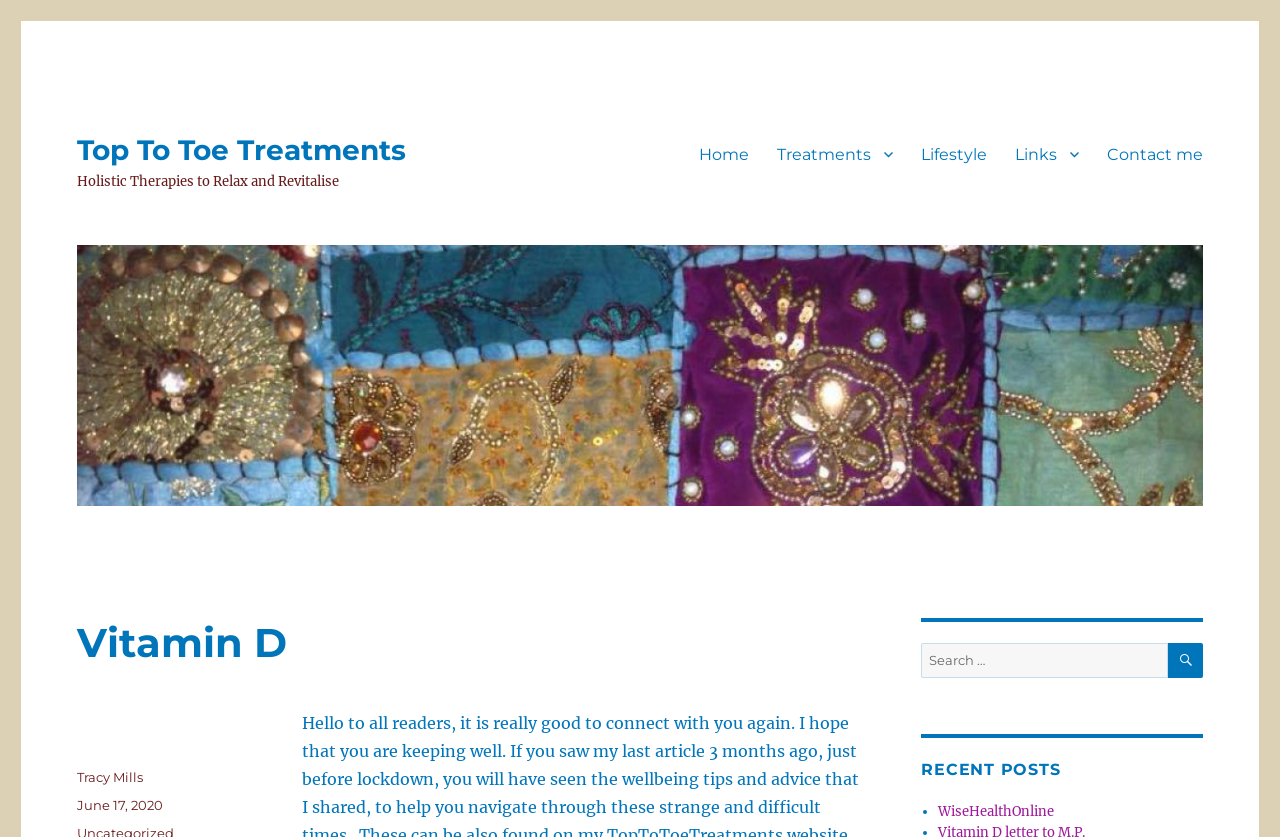Identify the bounding box coordinates of the specific part of the webpage to click to complete this instruction: "Toggle the Table of Content".

None